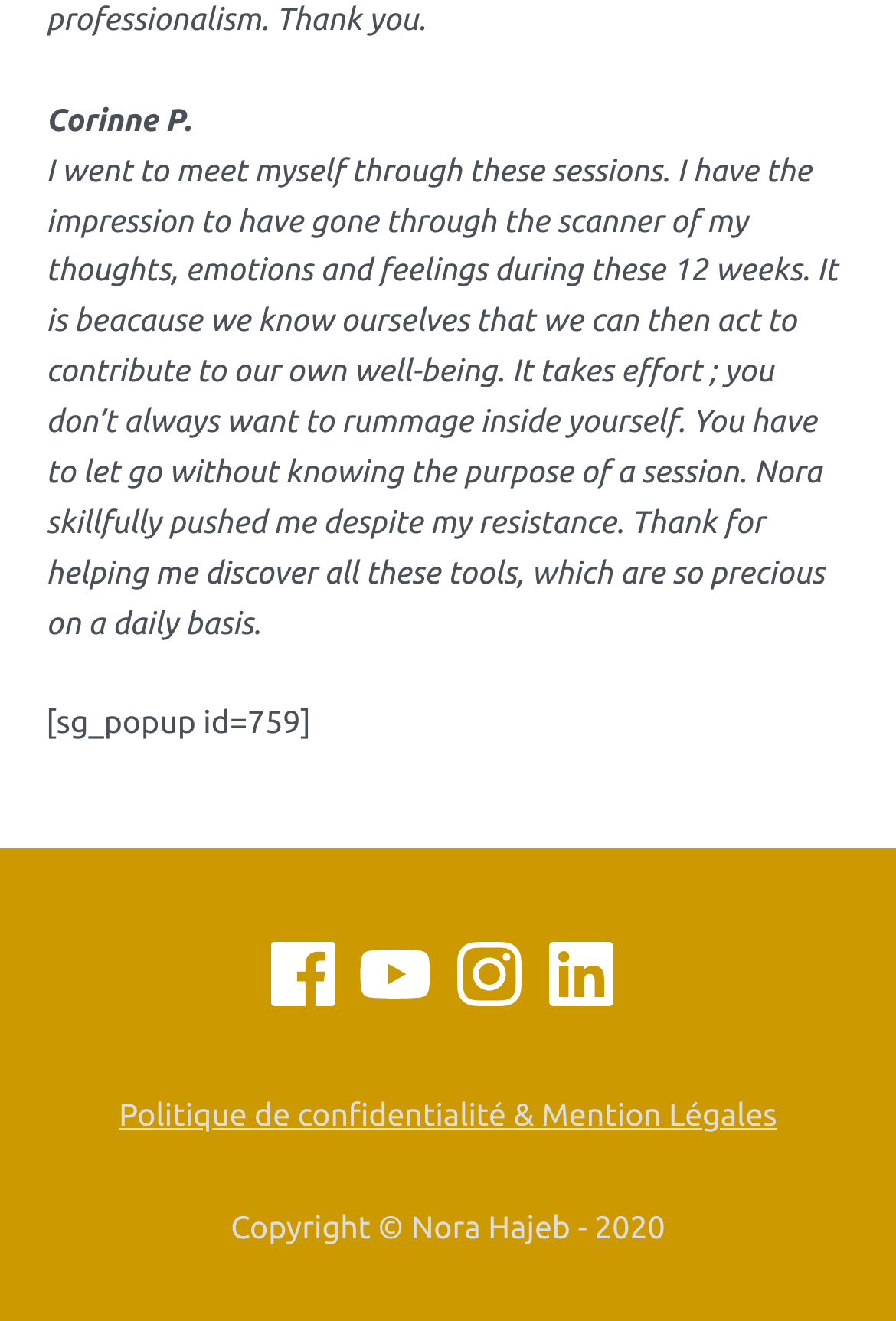Who is the author of the website?
Can you provide a detailed and comprehensive answer to the question?

The answer can be found at the bottom of the webpage, where it says 'Copyright © Nora Hajeb - 2020'. This indicates that Nora Hajeb is the author of the website.